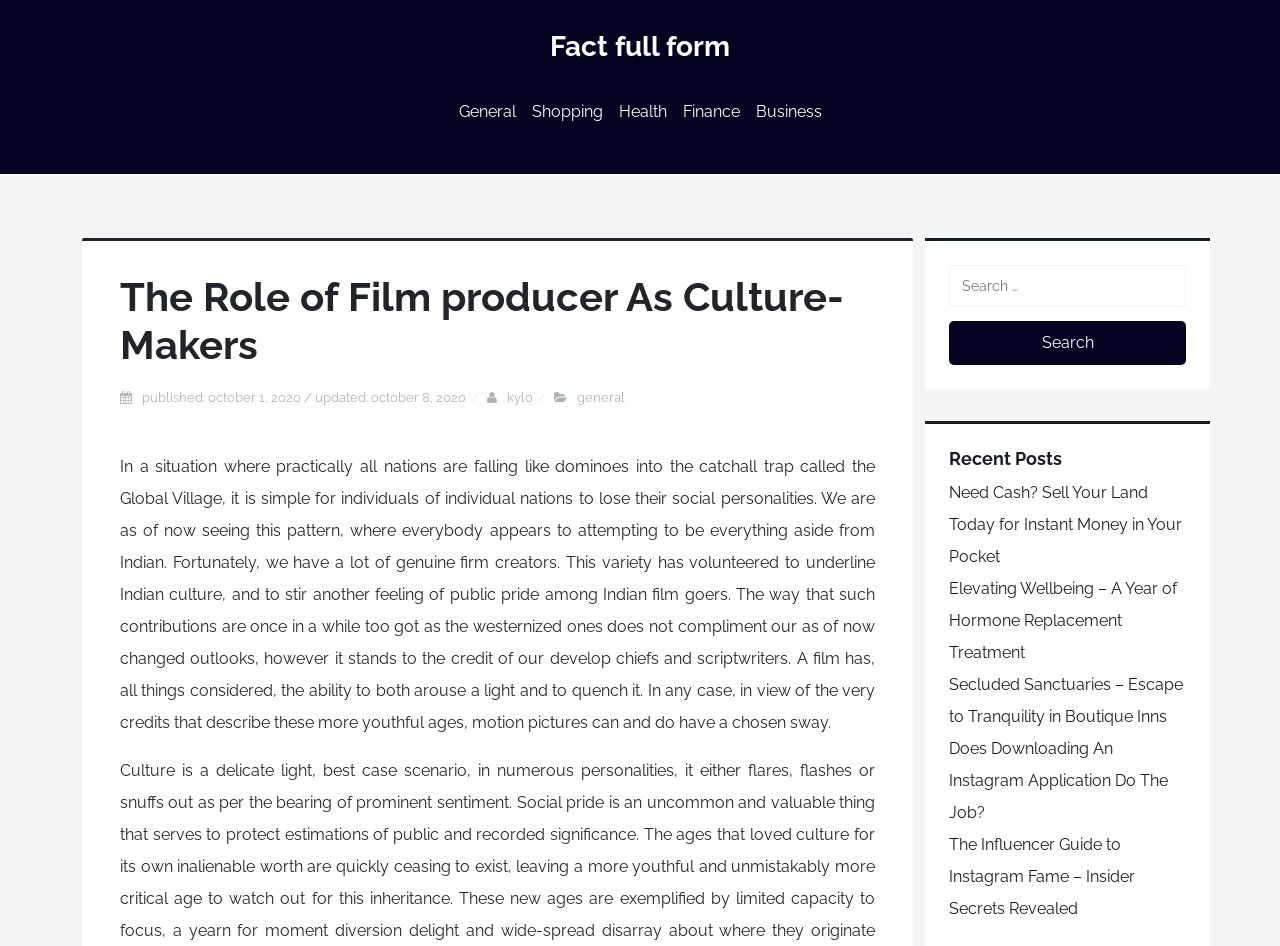Who is the author of the article?
Please provide a single word or phrase as the answer based on the screenshot.

kylo